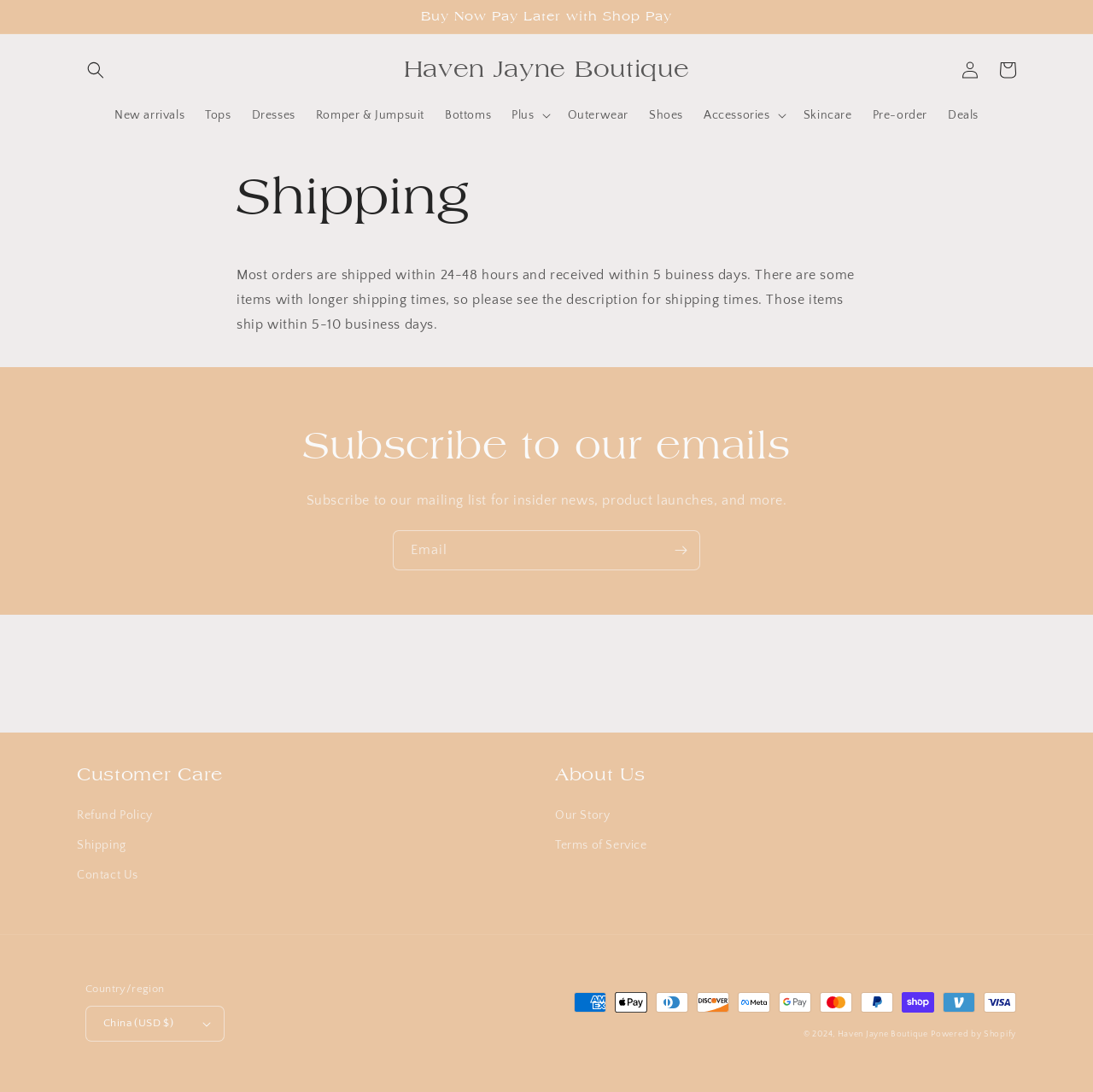What types of payment methods are accepted?
Based on the image content, provide your answer in one word or a short phrase.

Multiple